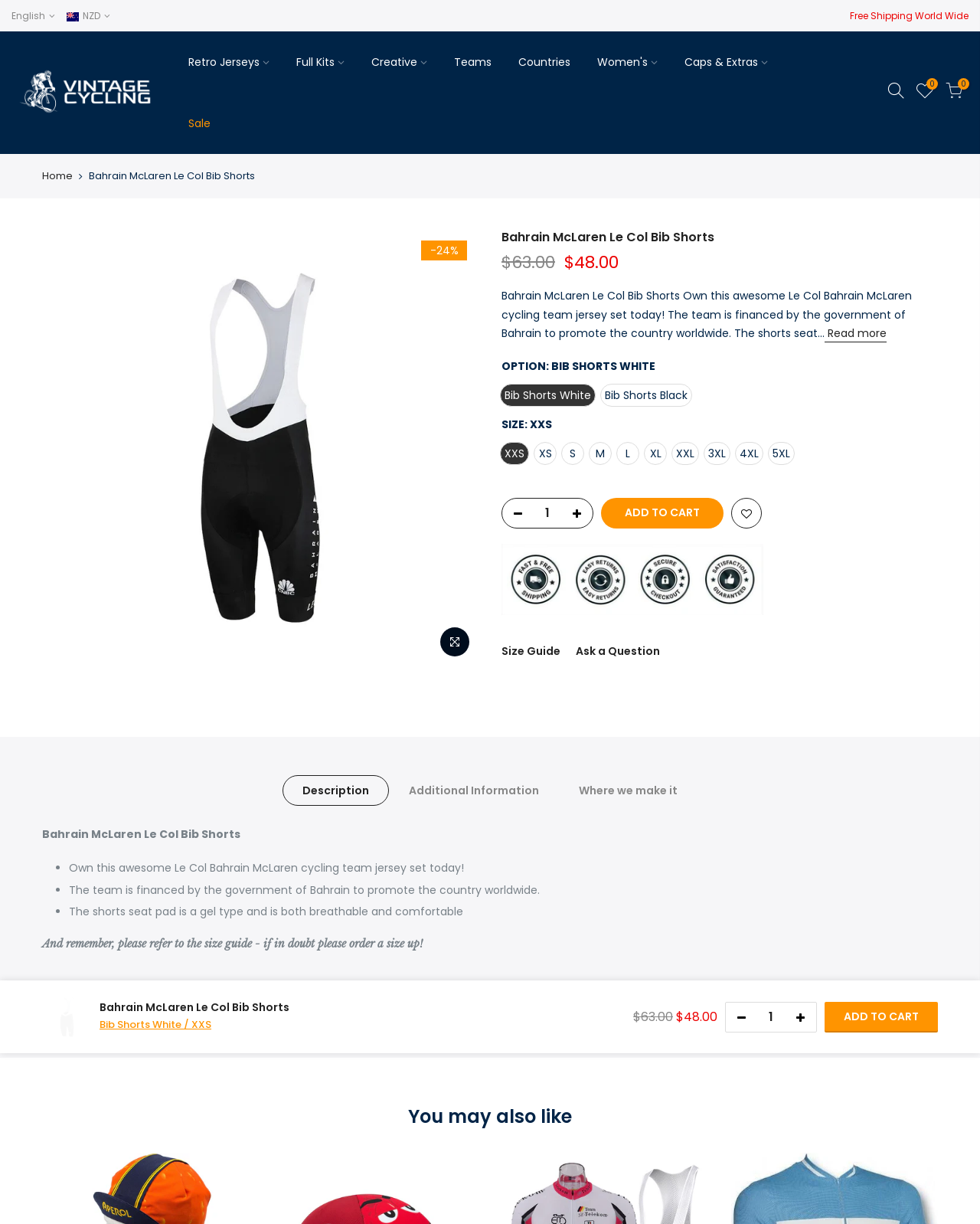What is the recommended action if in doubt about the size?
Refer to the image and respond with a one-word or short-phrase answer.

Order a size up